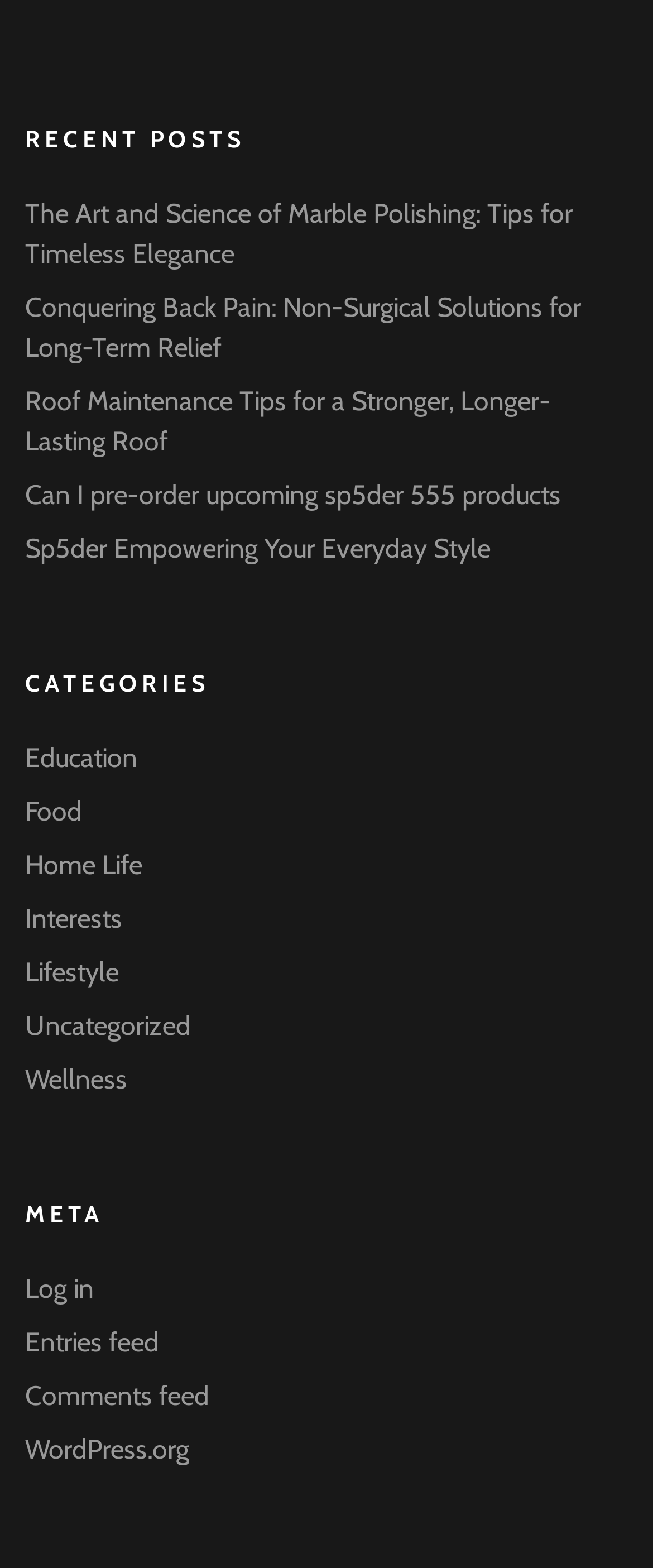Please specify the bounding box coordinates of the element that should be clicked to execute the given instruction: 'View recent posts'. Ensure the coordinates are four float numbers between 0 and 1, expressed as [left, top, right, bottom].

[0.038, 0.081, 0.962, 0.099]